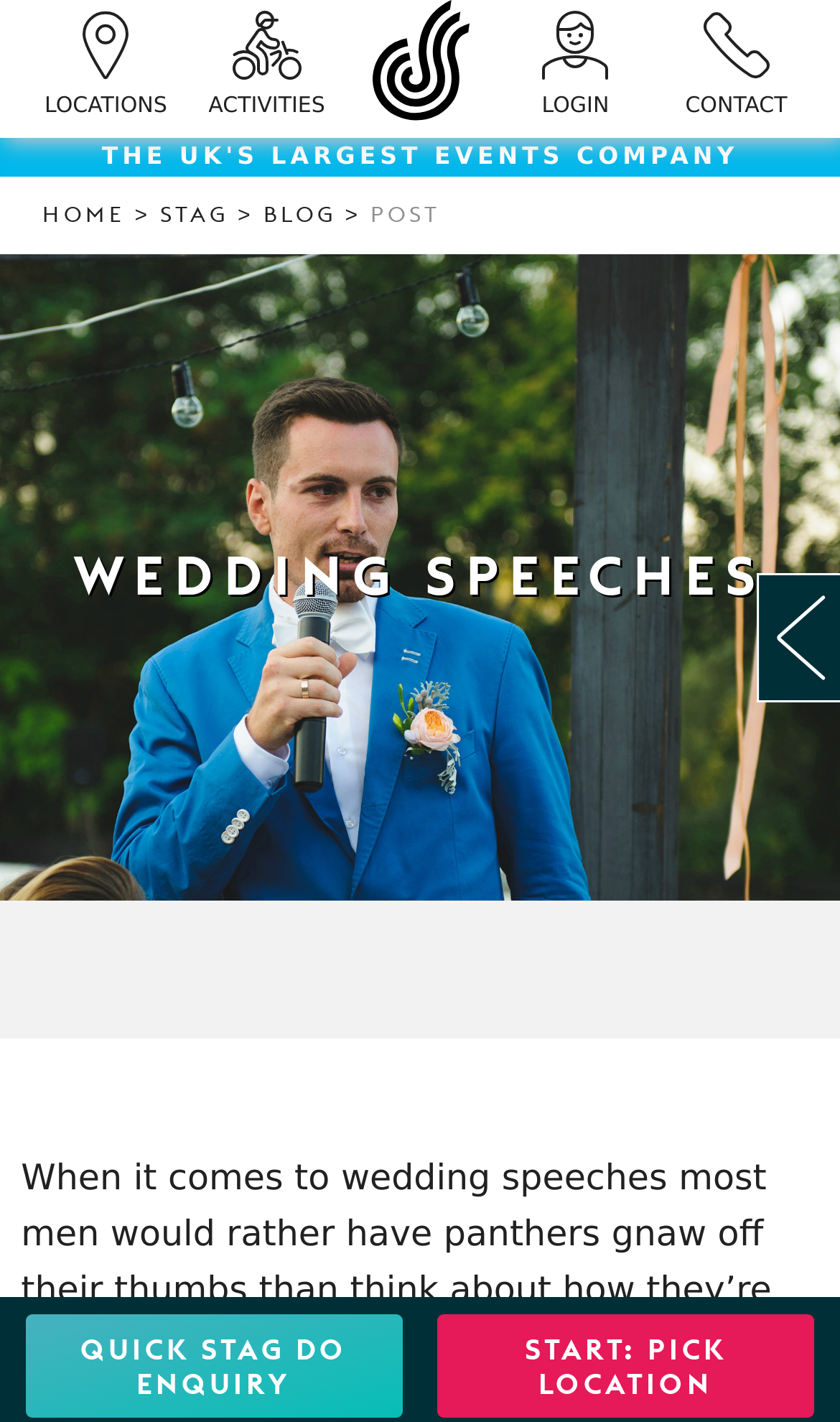Determine the bounding box coordinates for the UI element with the following description: "Start: Pick Location". The coordinates should be four float numbers between 0 and 1, represented as [left, top, right, bottom].

[0.52, 0.924, 0.97, 0.997]